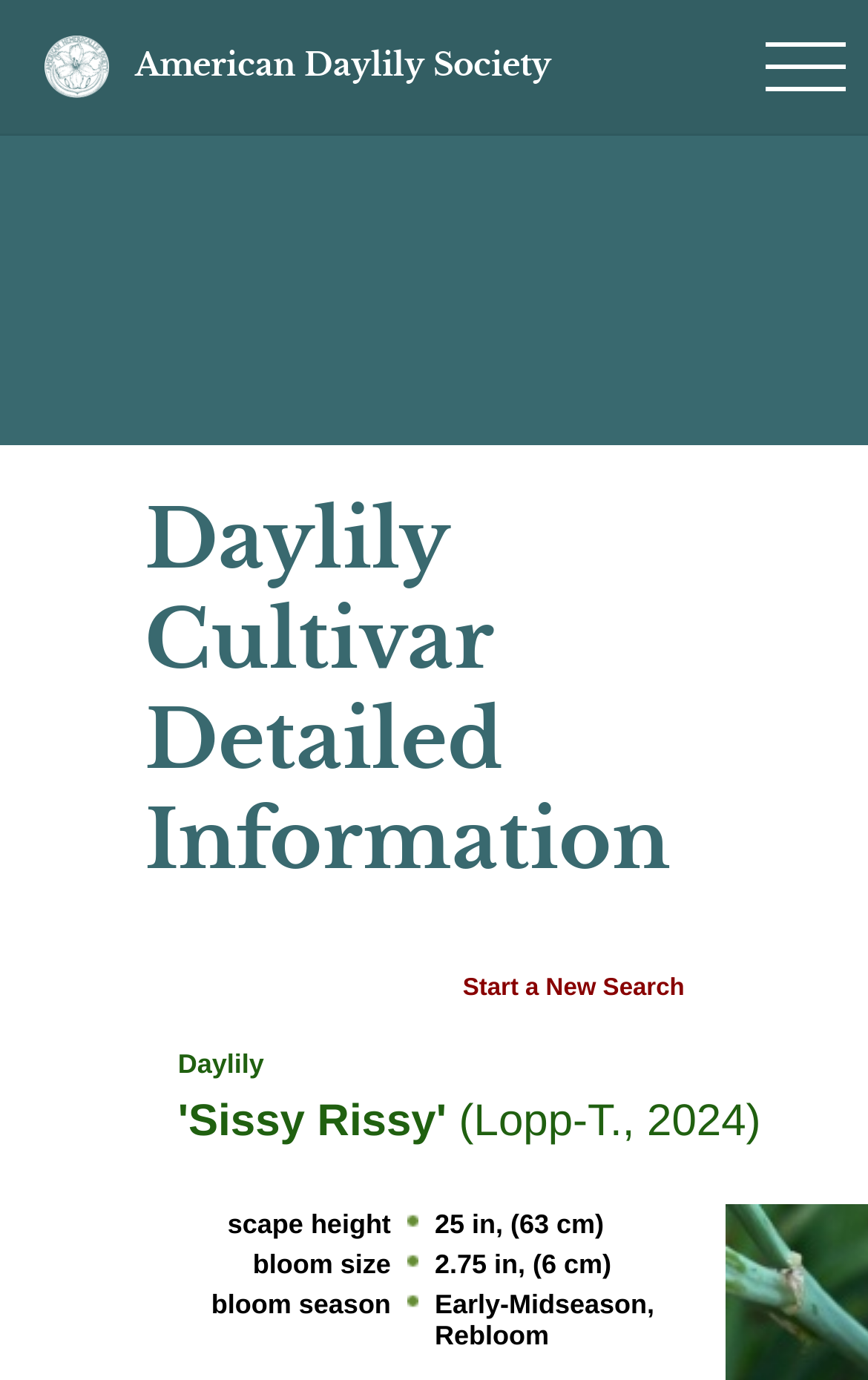What is the name of the society?
Please provide a single word or phrase as your answer based on the image.

American Daylily Society